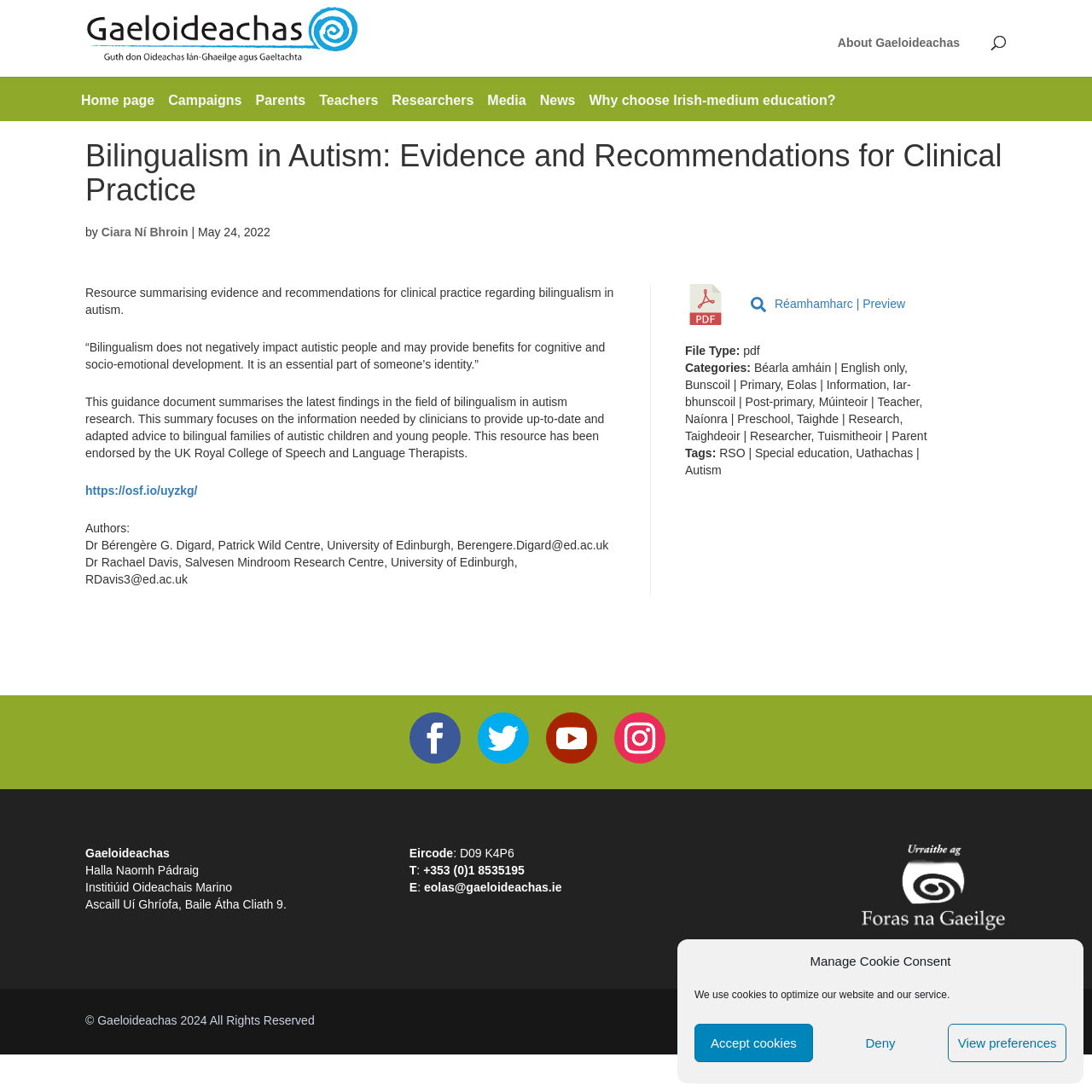What organization is associated with the website?
Based on the visual, give a brief answer using one word or a short phrase.

Gaeloideachas